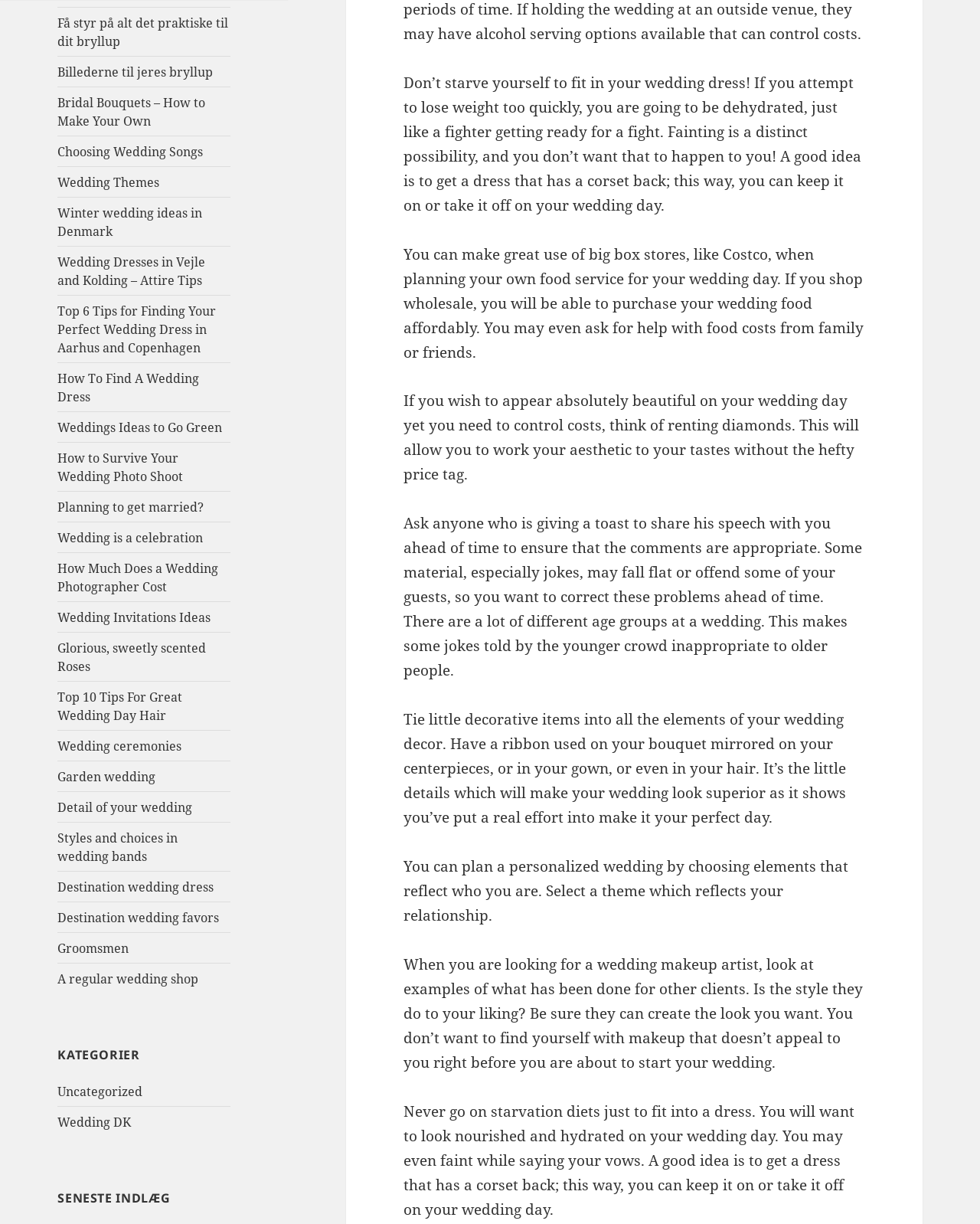What is the main topic of this webpage?
Answer the question based on the image using a single word or a brief phrase.

Wedding planning